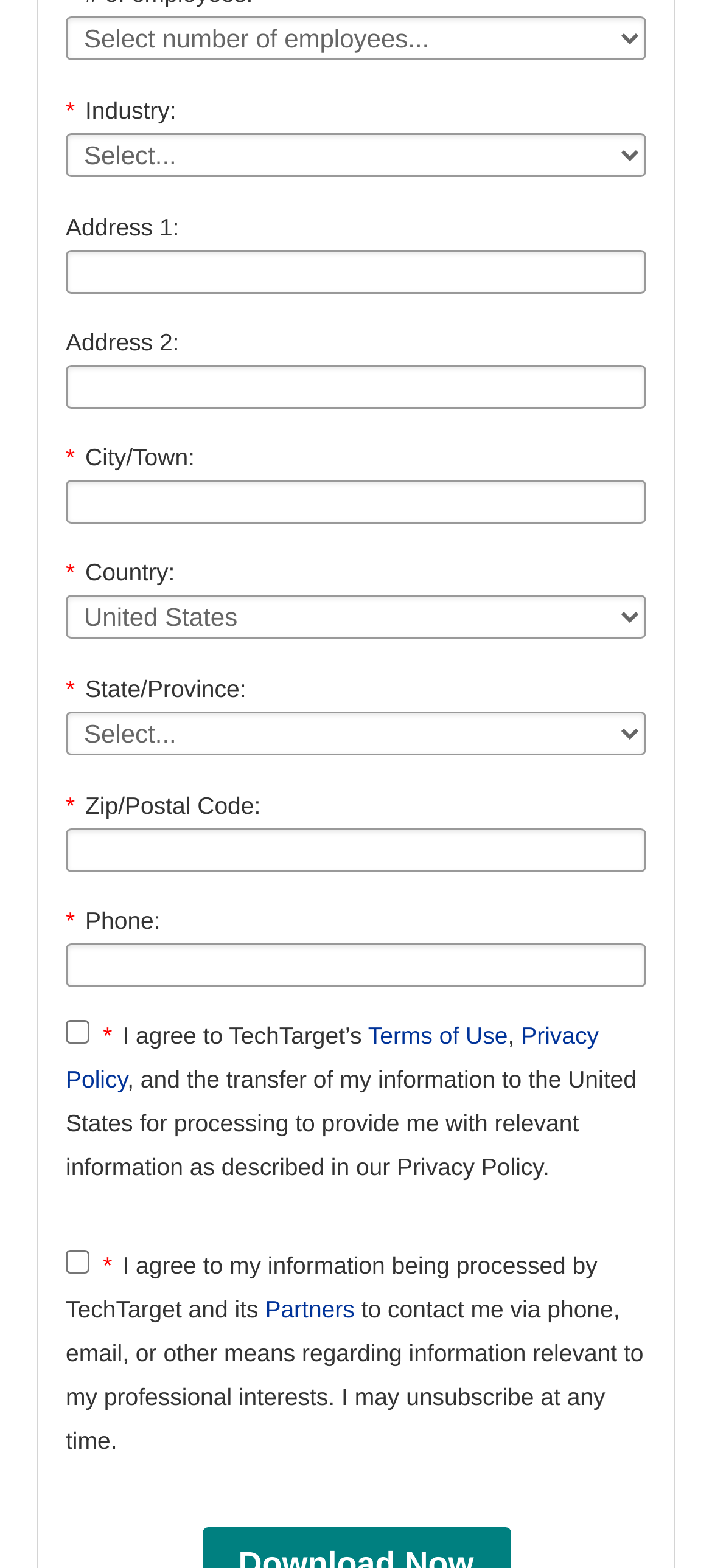Please find the bounding box coordinates of the element that must be clicked to perform the given instruction: "Click the link to view Privacy Policy". The coordinates should be four float numbers from 0 to 1, i.e., [left, top, right, bottom].

[0.092, 0.652, 0.841, 0.697]